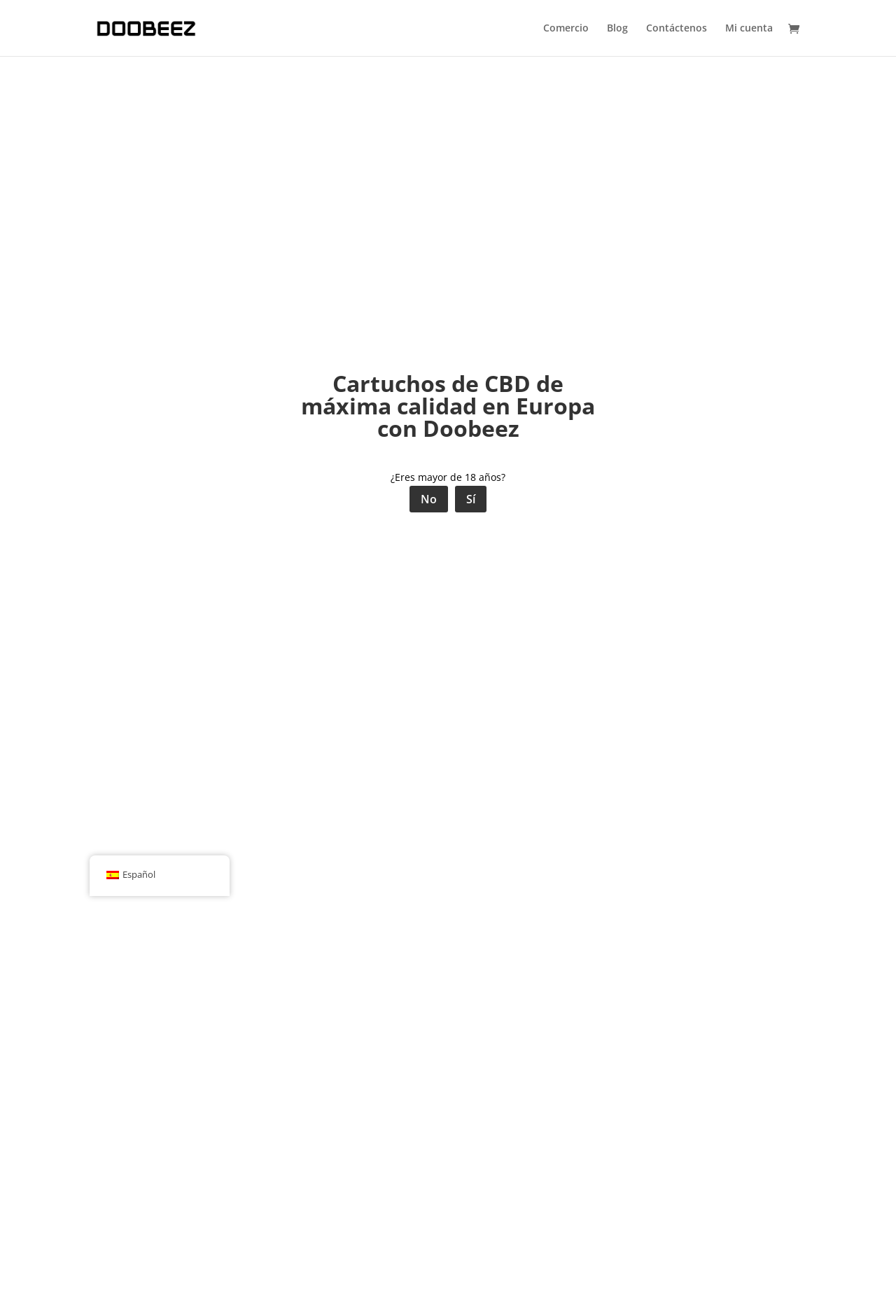Given the element description "Batería USB tipo C €14.90" in the screenshot, predict the bounding box coordinates of that UI element.

[0.1, 0.722, 0.267, 0.869]